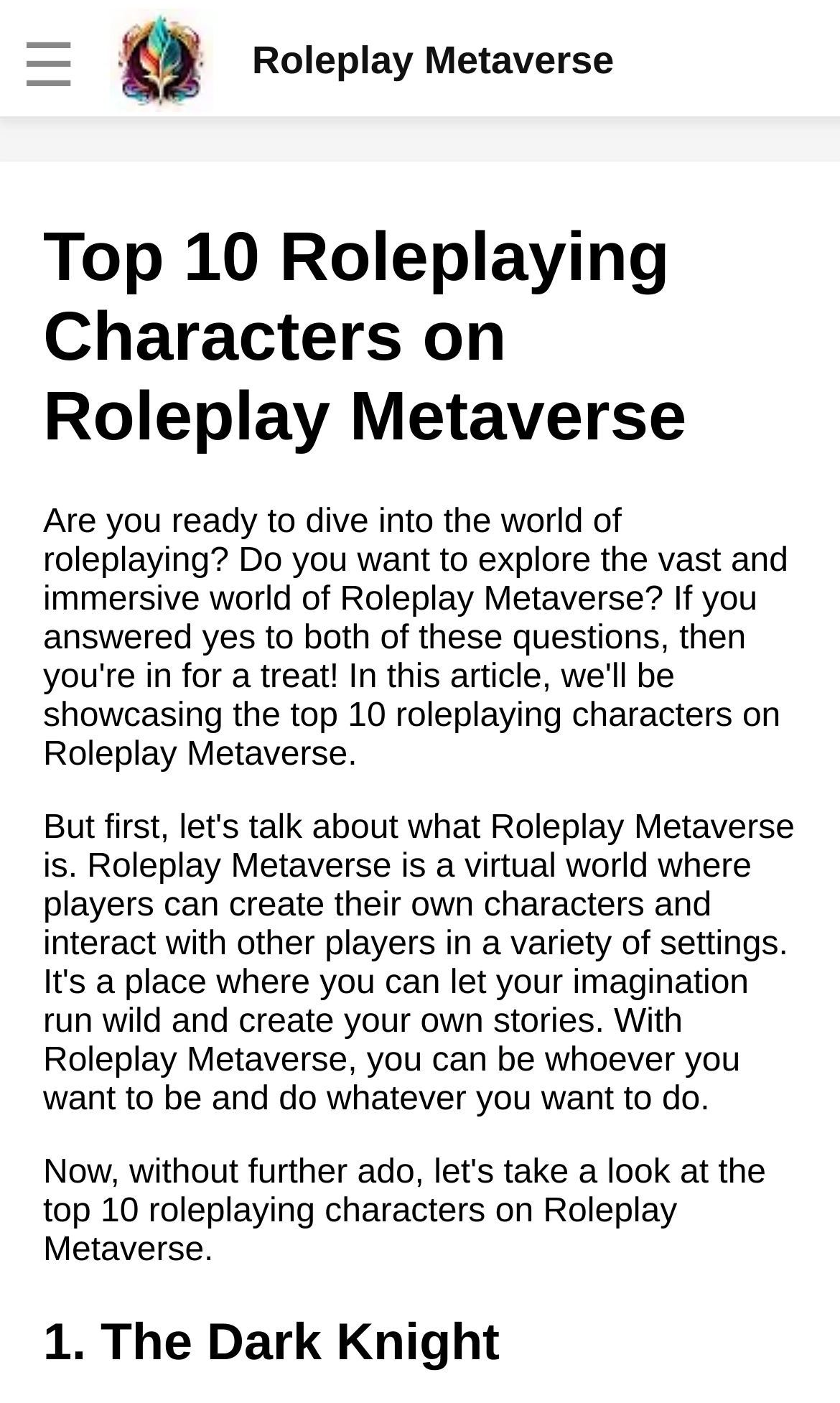Describe in detail what you see on the webpage.

The webpage is about roleplaying characters on Roleplay Metaverse, with a focus on the top 10 characters. At the top left corner, there is a checkbox with a logo and the text "Roleplay Metaverse". Next to it, there is a larger logo image. 

Below the logo, there are six links to related articles about roleplaying games in the metaverse, including their history, impact, and tips for running a successful campaign. These links are arranged vertically, taking up most of the left side of the page.

On the right side of the page, there is a heading that repeats the title "Top 10 Roleplaying Characters on Roleplay Metaverse". Below this heading, there is a subheading that reads "1. The Dark Knight", indicating the start of the list of top 10 characters.